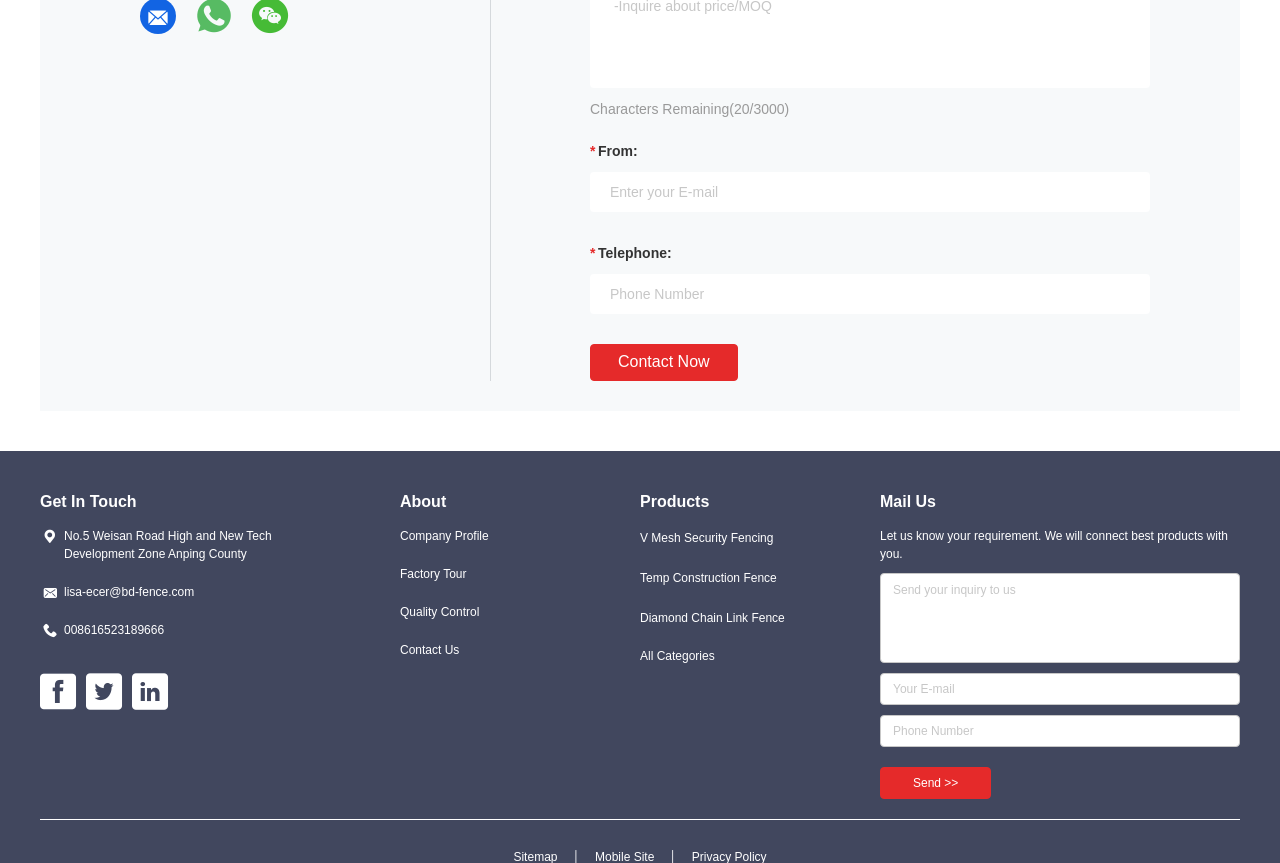Locate the bounding box coordinates of the element that should be clicked to execute the following instruction: "Click Contact Now".

[0.461, 0.399, 0.576, 0.441]